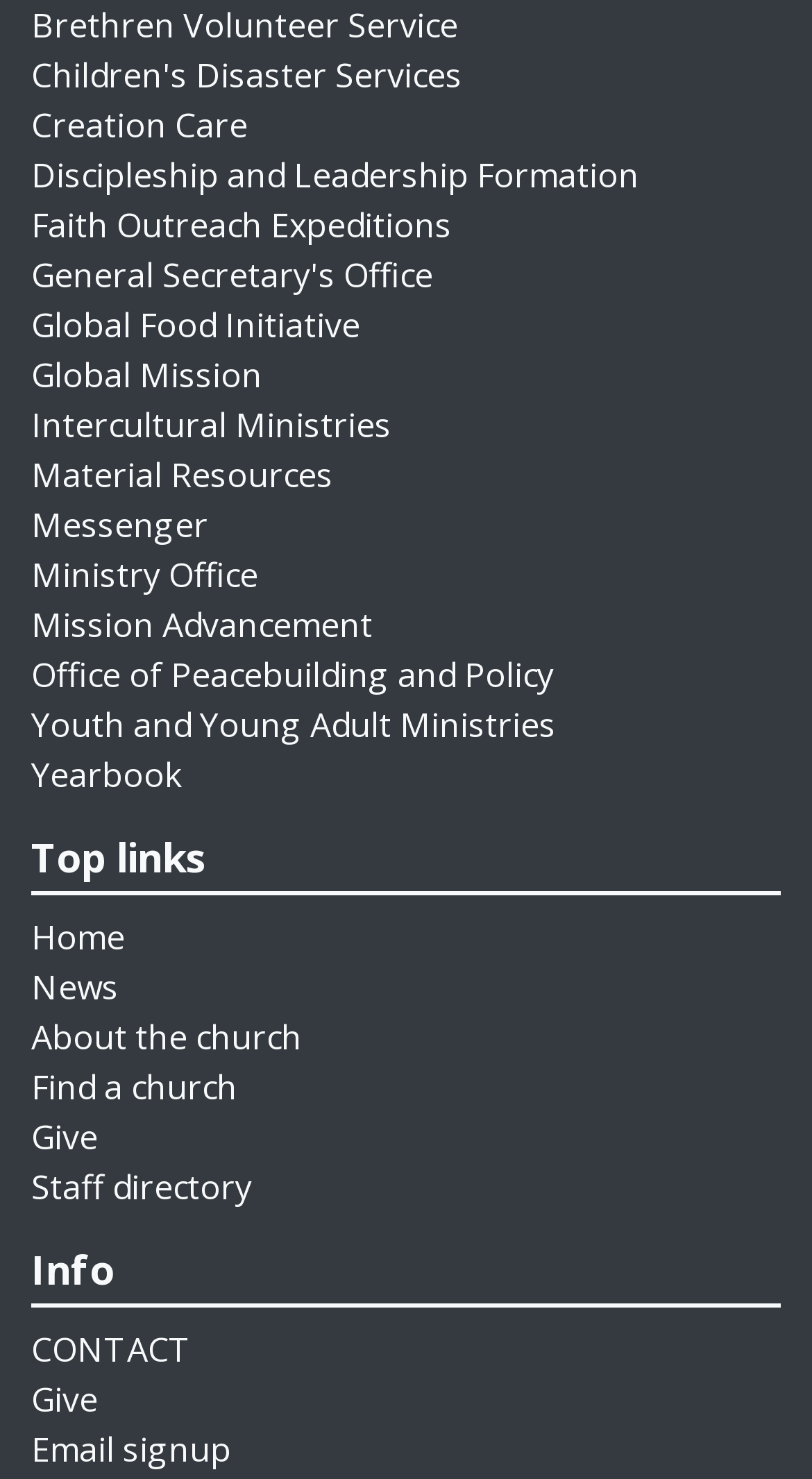Please find the bounding box coordinates of the element that must be clicked to perform the given instruction: "Go to Children's Disaster Services". The coordinates should be four float numbers from 0 to 1, i.e., [left, top, right, bottom].

[0.038, 0.035, 0.569, 0.066]